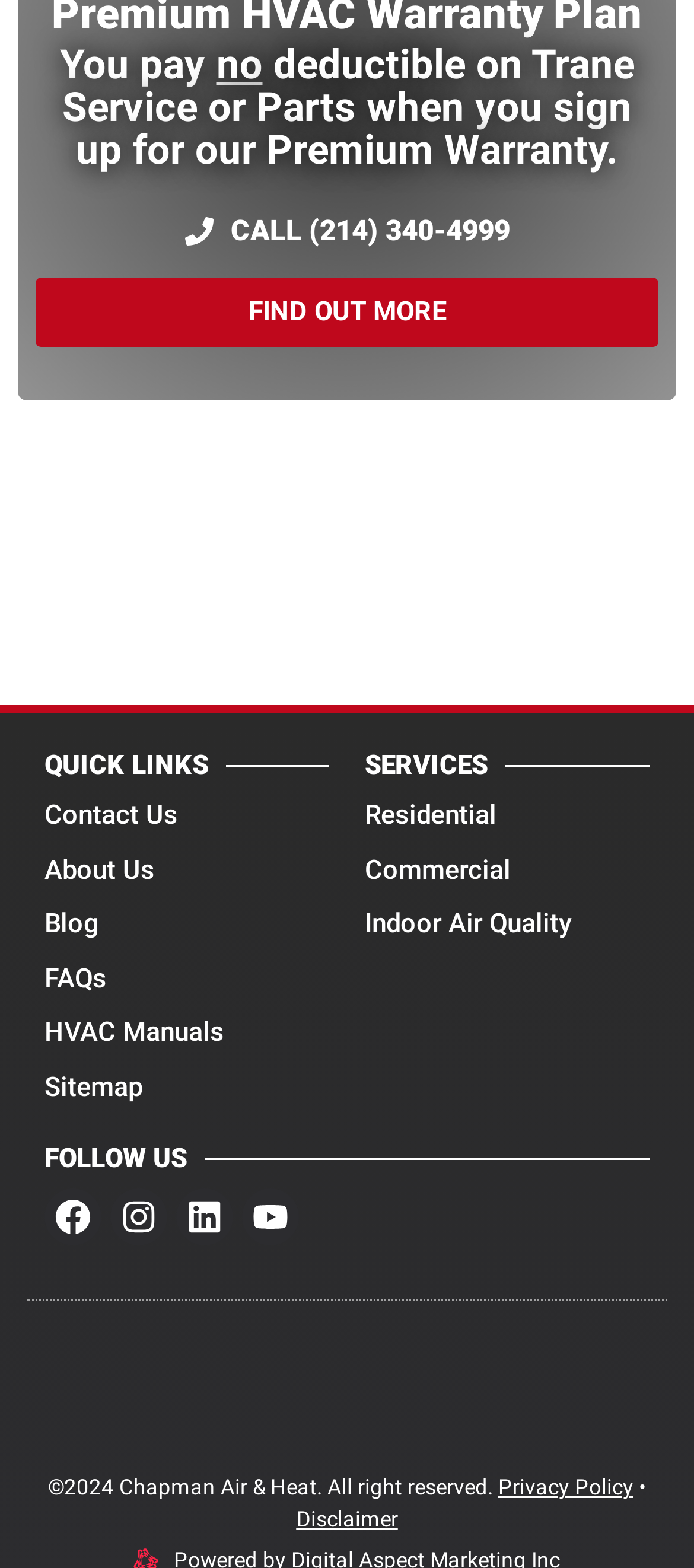Please answer the following question using a single word or phrase: 
What are the two types of services offered?

Residential and Commercial